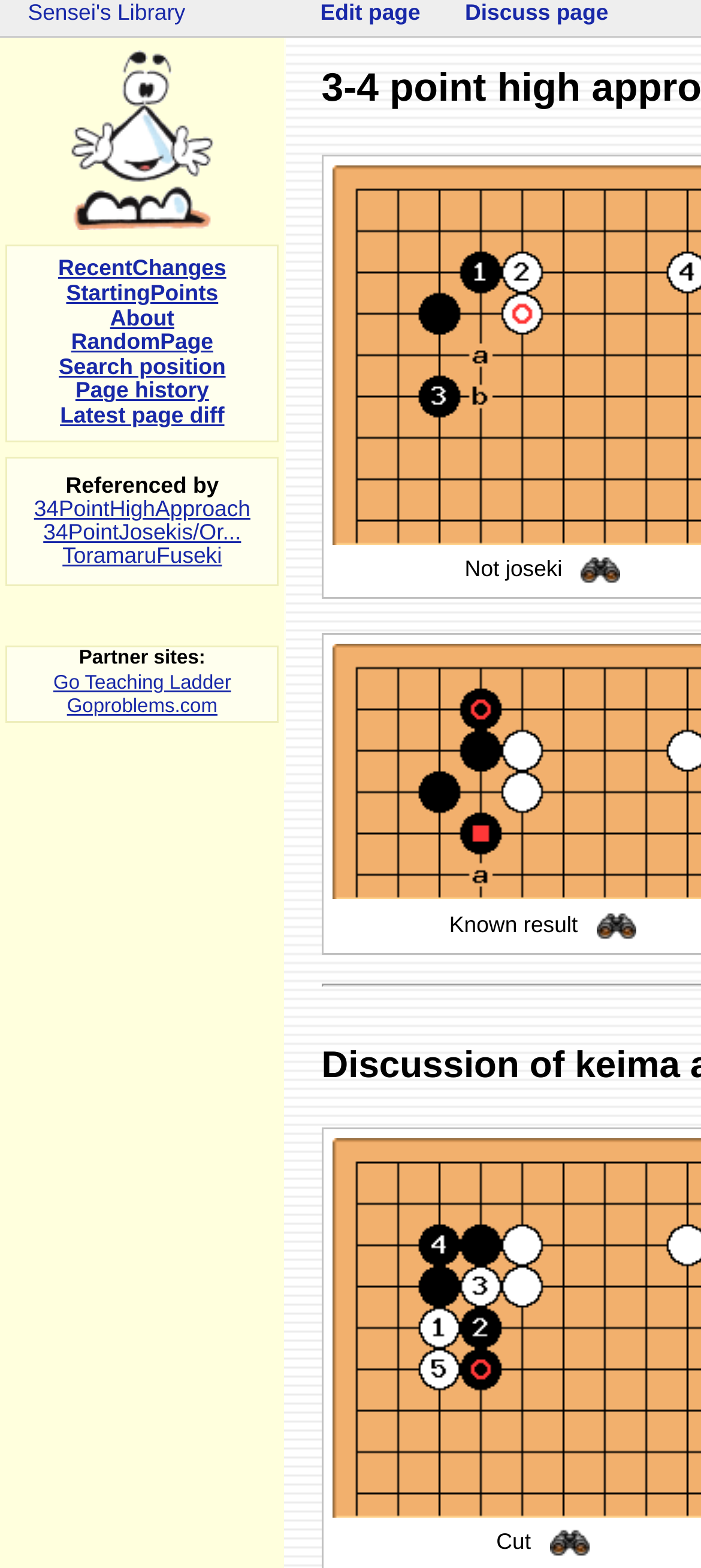How many 'Search position' buttons are there?
Please provide a single word or phrase in response based on the screenshot.

3